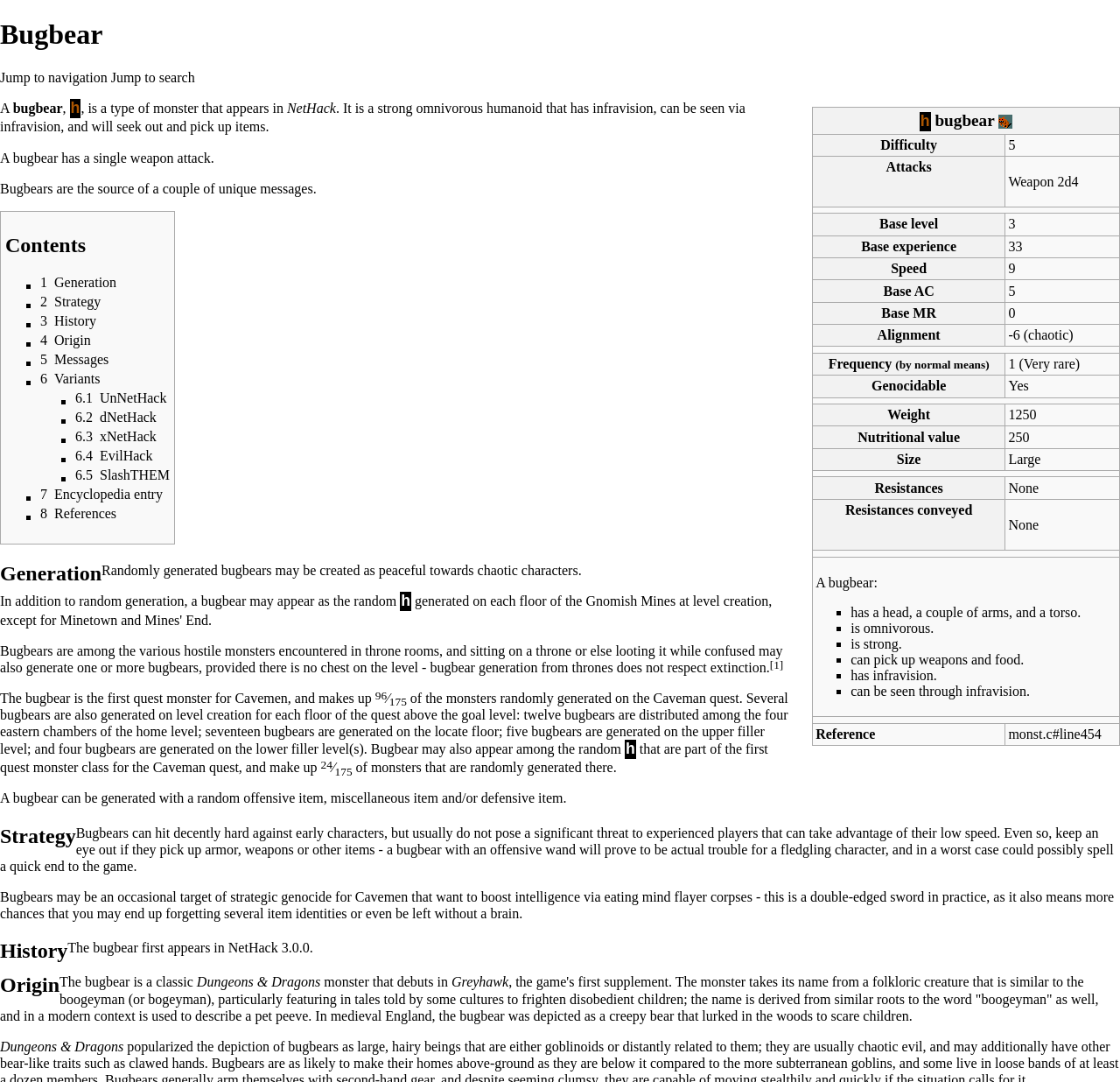Based on the element description "Jump to navigation", predict the bounding box coordinates of the UI element.

[0.0, 0.065, 0.096, 0.078]